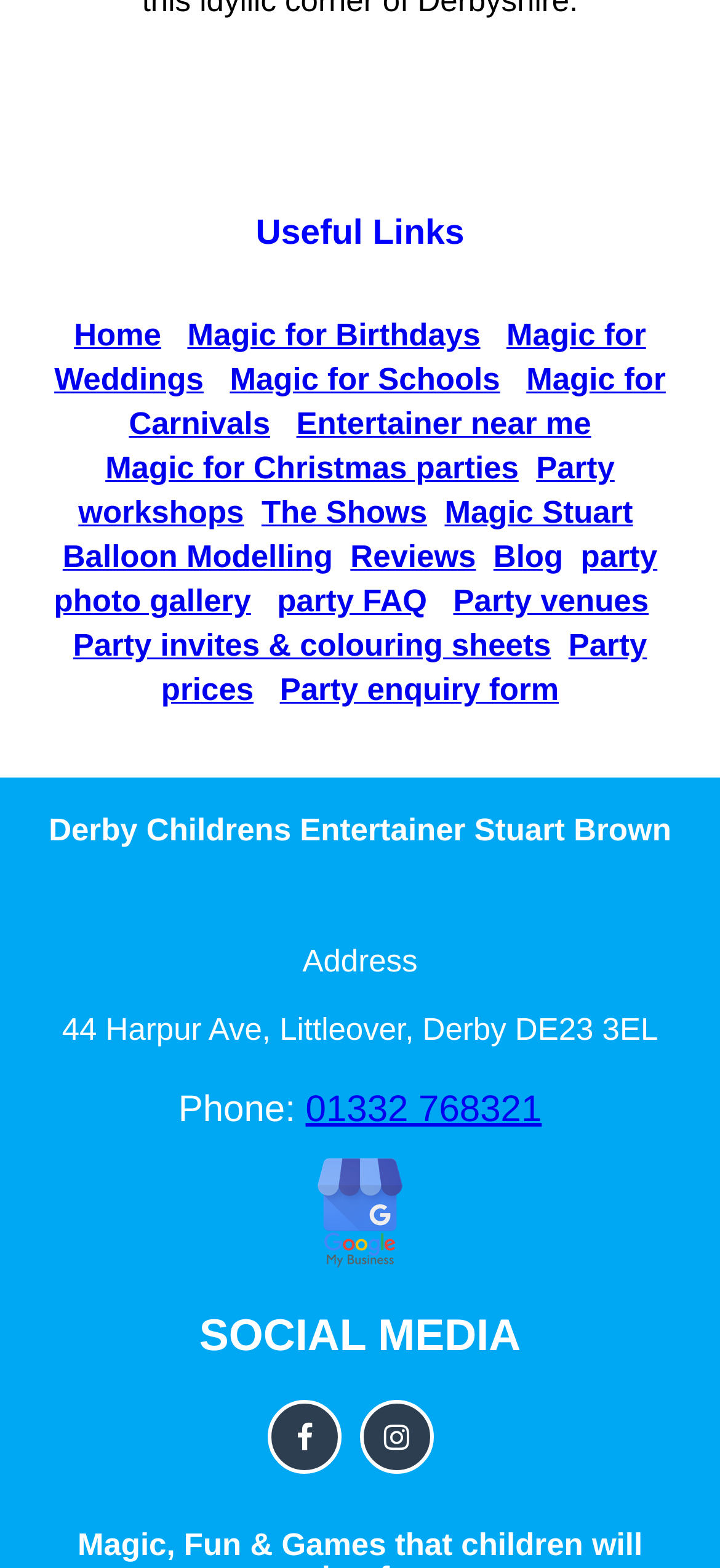Find the bounding box coordinates for the element that must be clicked to complete the instruction: "Call the phone number". The coordinates should be four float numbers between 0 and 1, indicated as [left, top, right, bottom].

[0.424, 0.695, 0.752, 0.721]